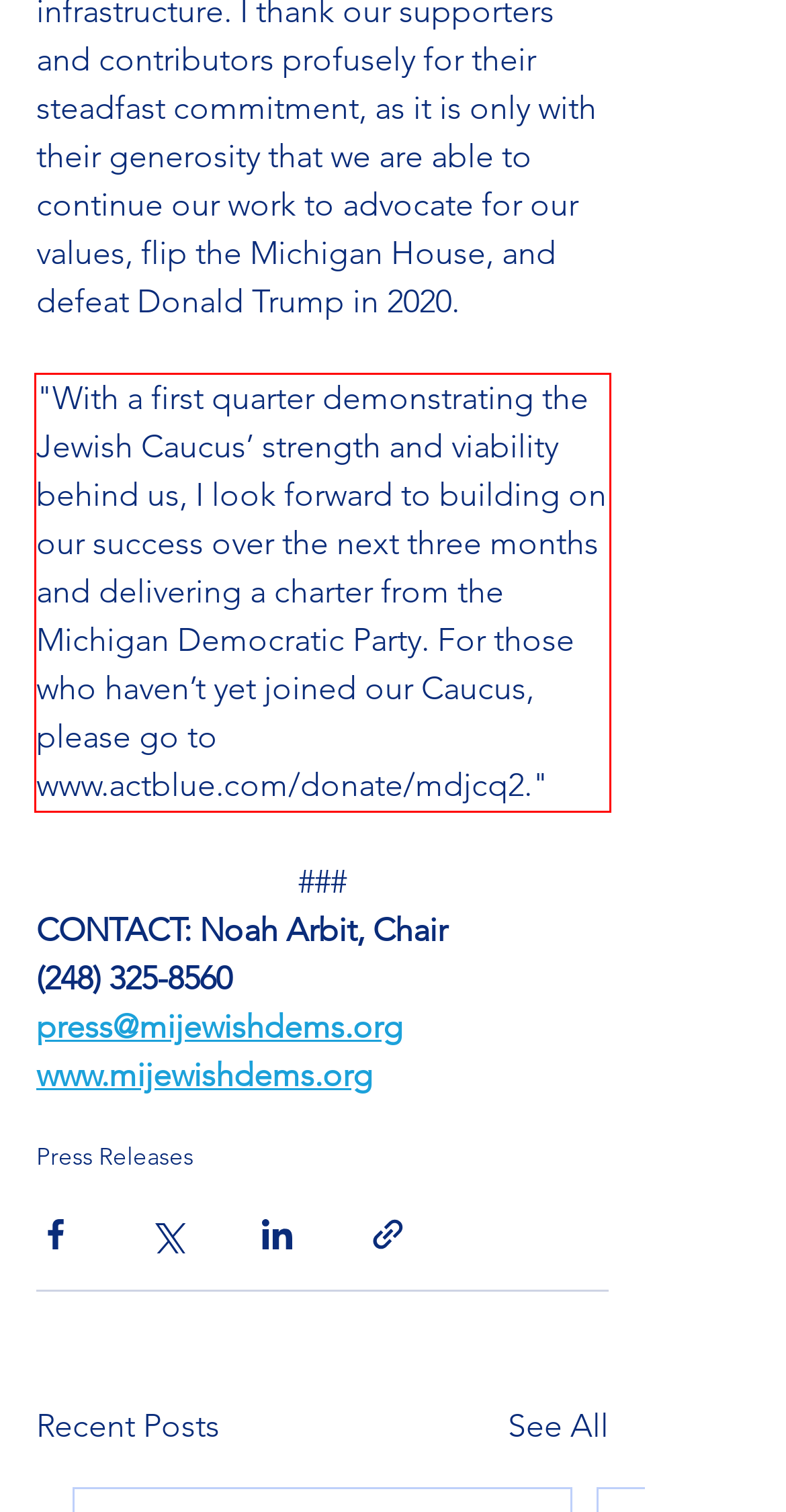Please identify and extract the text content from the UI element encased in a red bounding box on the provided webpage screenshot.

"With a first quarter demonstrating the Jewish Caucus’ strength and viability behind us, I look forward to building on our success over the next three months and delivering a charter from the Michigan Democratic Party. For those who haven’t yet joined our Caucus, please go to www.actblue.com/donate/mdjcq2."